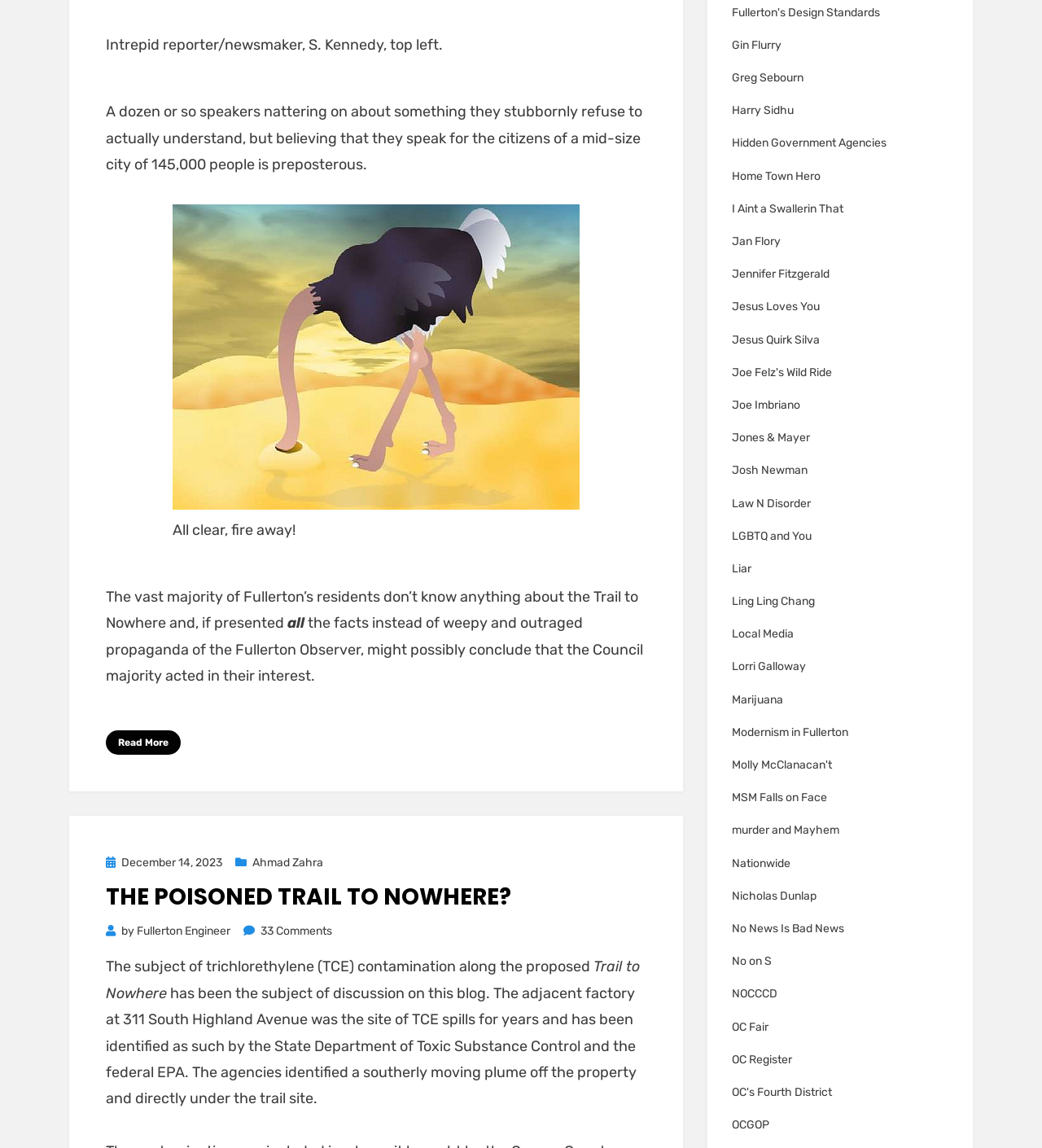Reply to the question with a brief word or phrase: What is the name of the trail mentioned in the article?

The Trail to Nowhere